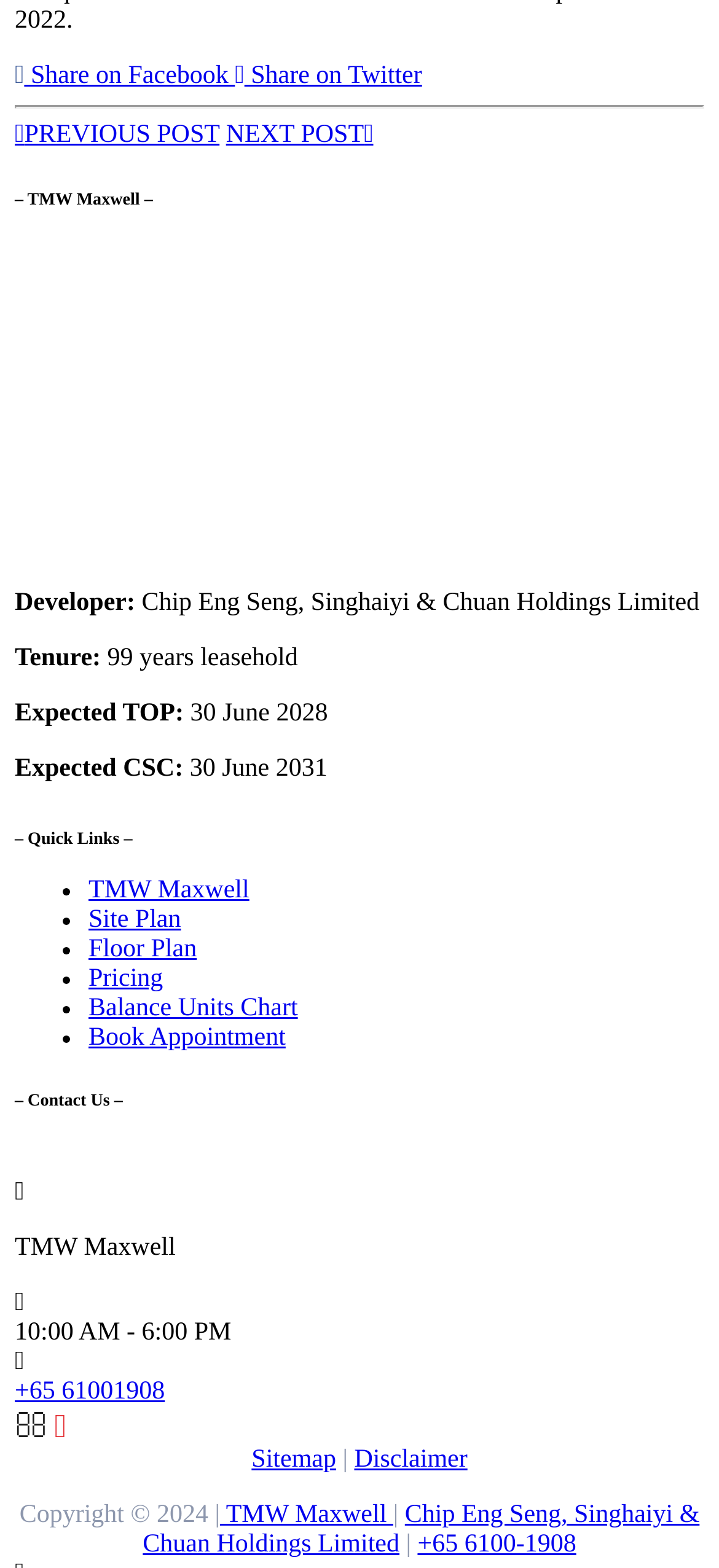Extract the bounding box coordinates for the UI element described as: "Balance Units Chart".

[0.123, 0.634, 0.414, 0.652]